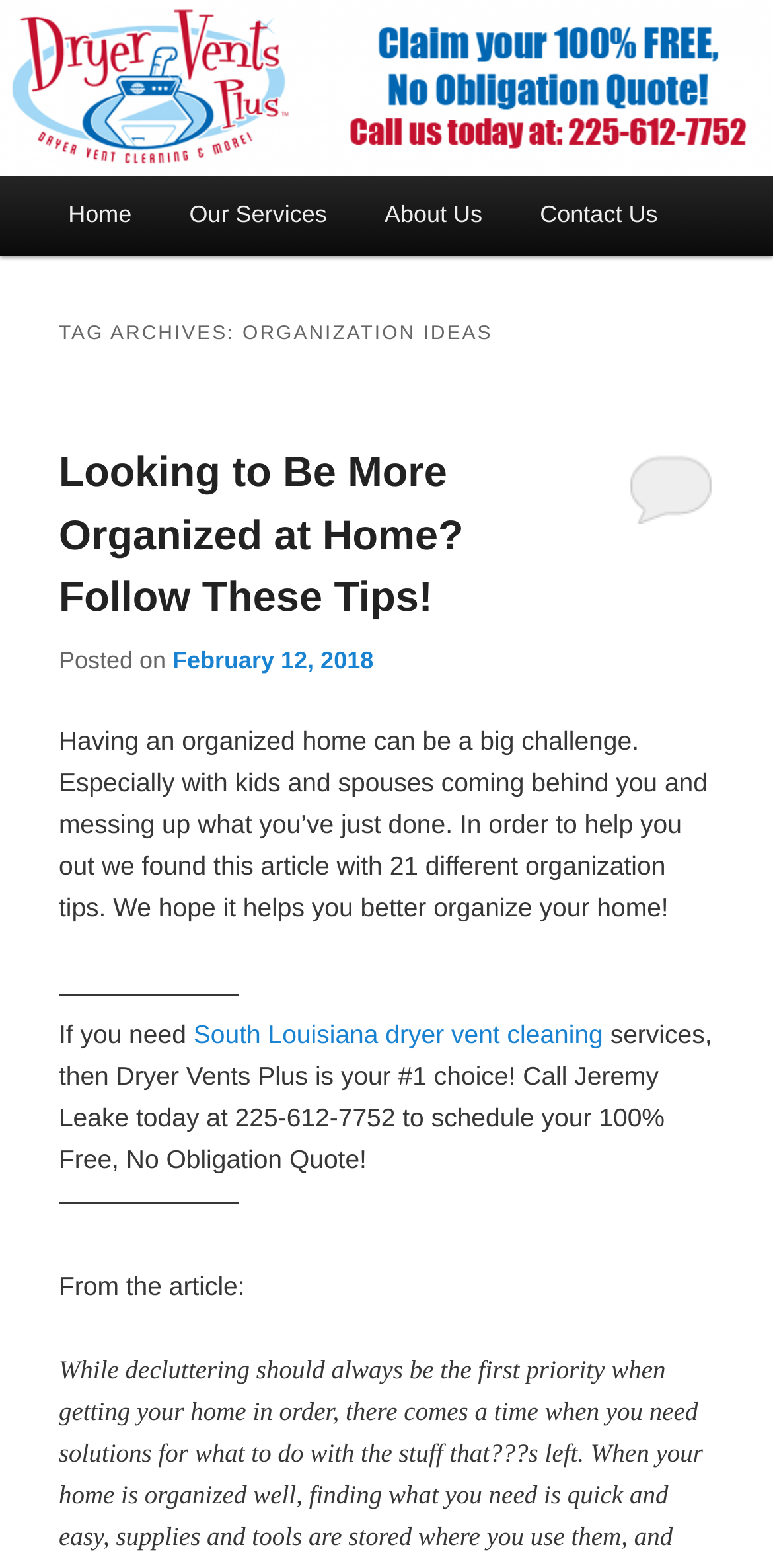Identify the bounding box coordinates for the UI element described as: "February 12, 2018". The coordinates should be provided as four floats between 0 and 1: [left, top, right, bottom].

[0.223, 0.412, 0.483, 0.43]